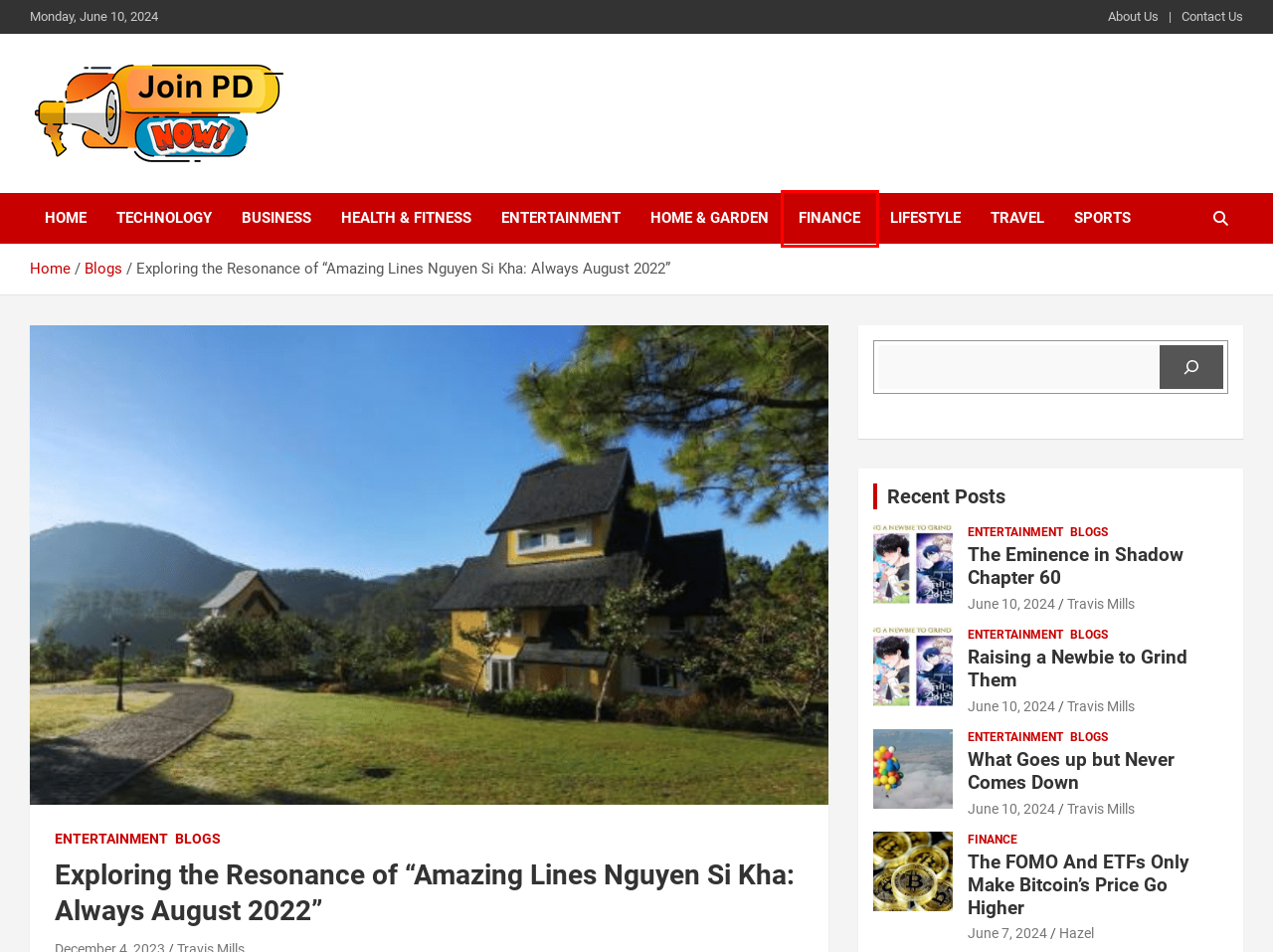Review the webpage screenshot provided, noting the red bounding box around a UI element. Choose the description that best matches the new webpage after clicking the element within the bounding box. The following are the options:
A. Technology | Joinpd Now
B. Finance | Joinpd Now
C. Hazel | Joinpd Now
D. Travel | Joinpd Now
E. Home & Garden | Joinpd Now
F. Raising A Newbie To Grind Them
G. Blogs | Joinpd Now
H. Business | Joinpd Now

B